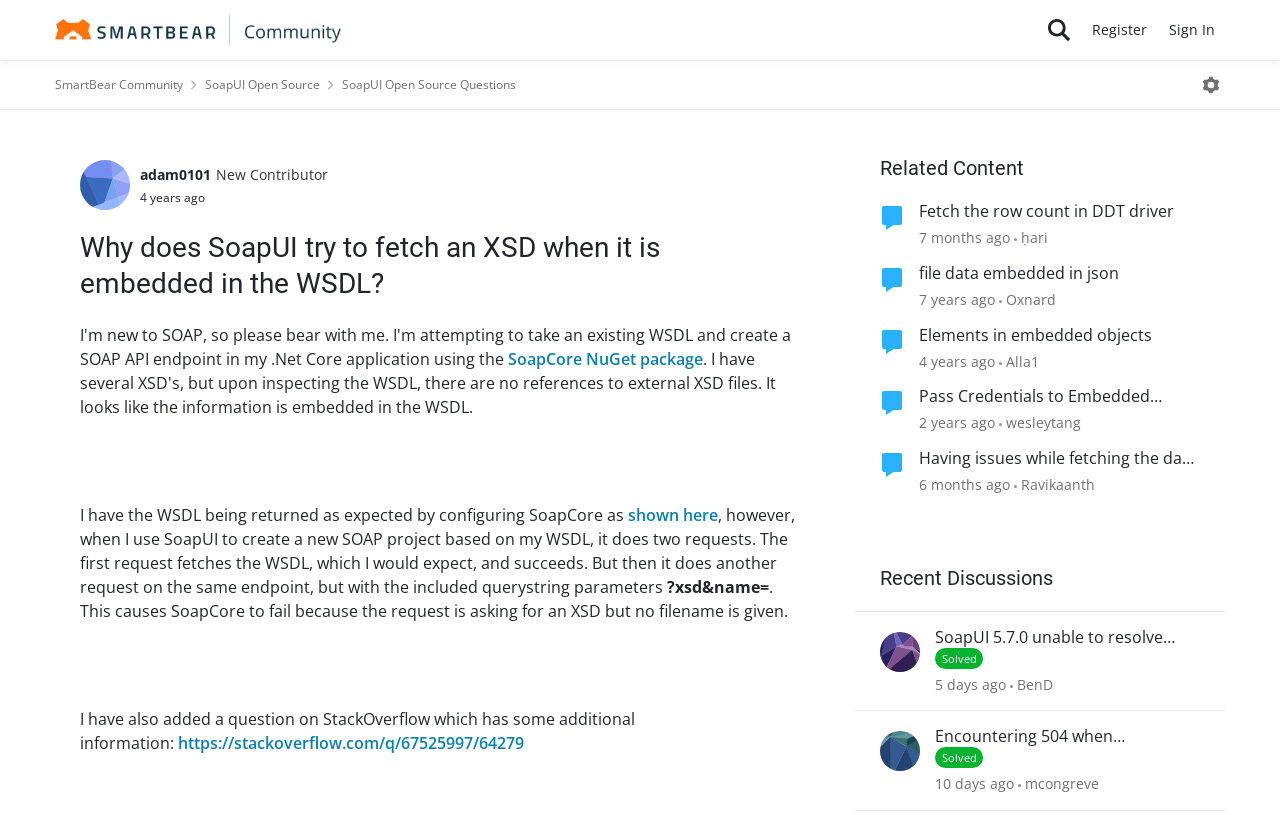Please provide a comprehensive response to the question based on the details in the image: What is the topic of the forum discussion?

The topic of the forum discussion can be inferred from the content of the webpage. The discussion is about SoapUI, specifically about an issue with SoapUI trying to fetch an XSD when it is embedded in the WSDL.